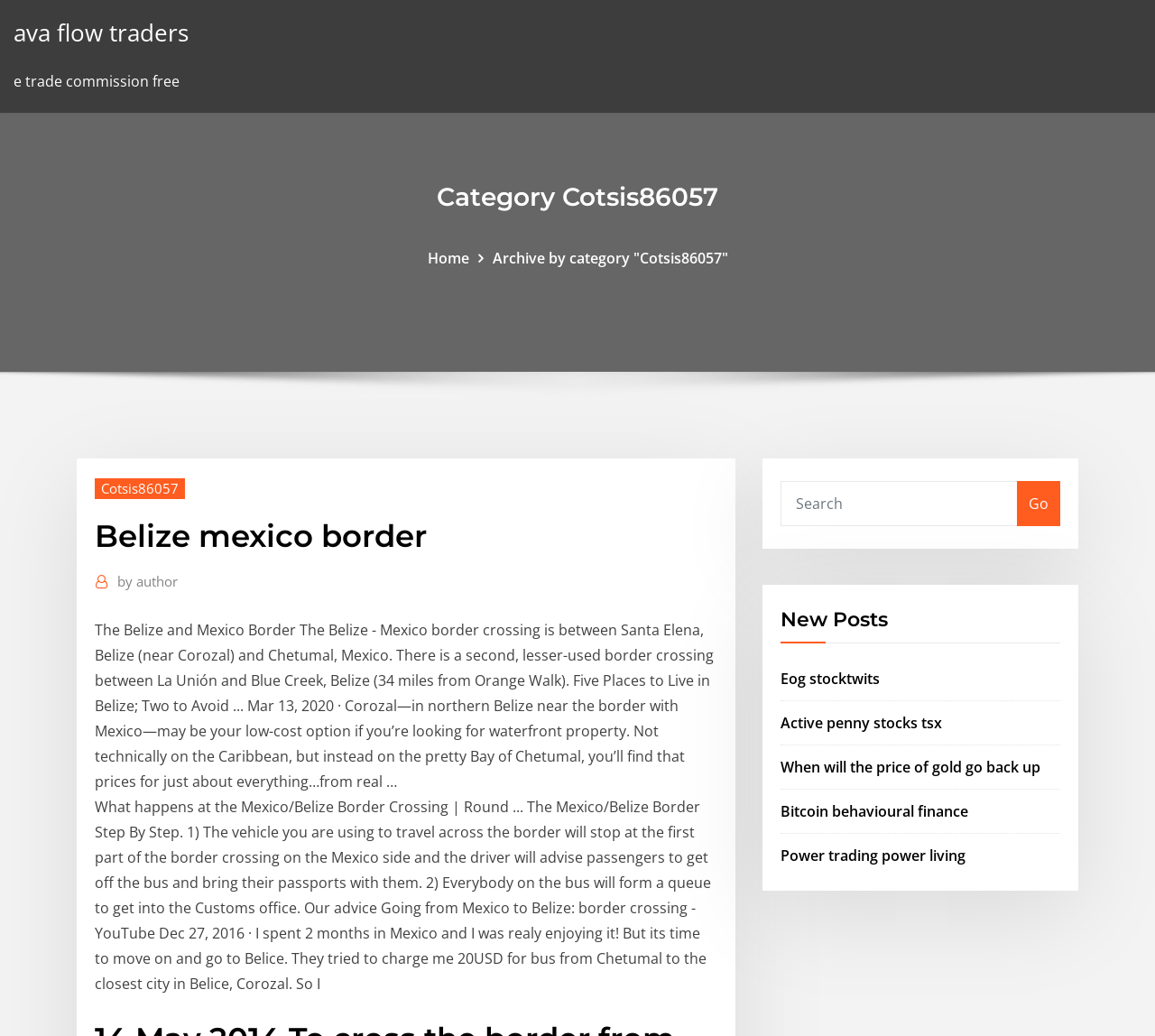Please find the bounding box coordinates of the element that must be clicked to perform the given instruction: "Click on 'Eog stocktwits'". The coordinates should be four float numbers from 0 to 1, i.e., [left, top, right, bottom].

[0.676, 0.645, 0.762, 0.664]